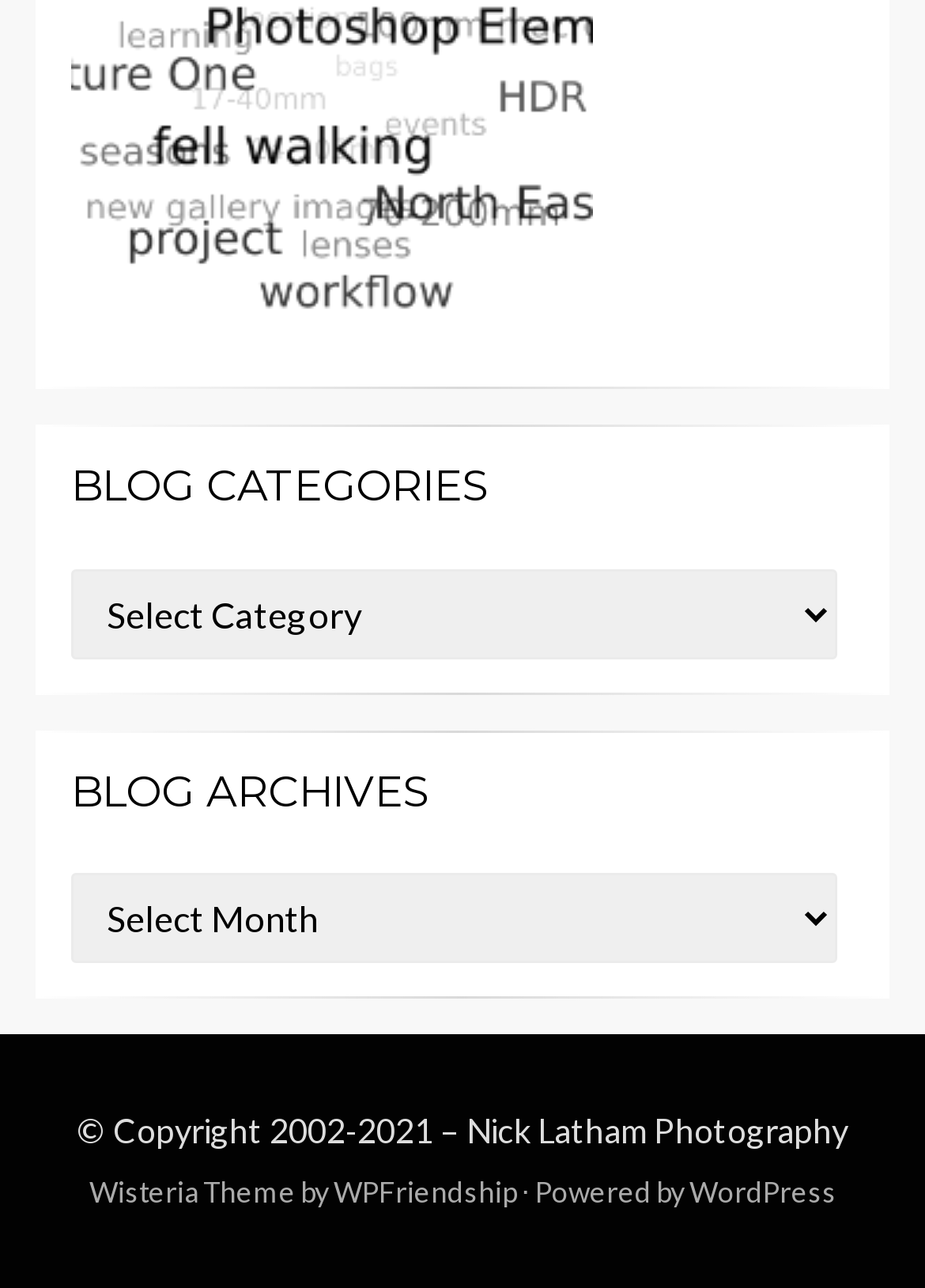Provide a one-word or one-phrase answer to the question:
What is the theme of the website?

Wisteria